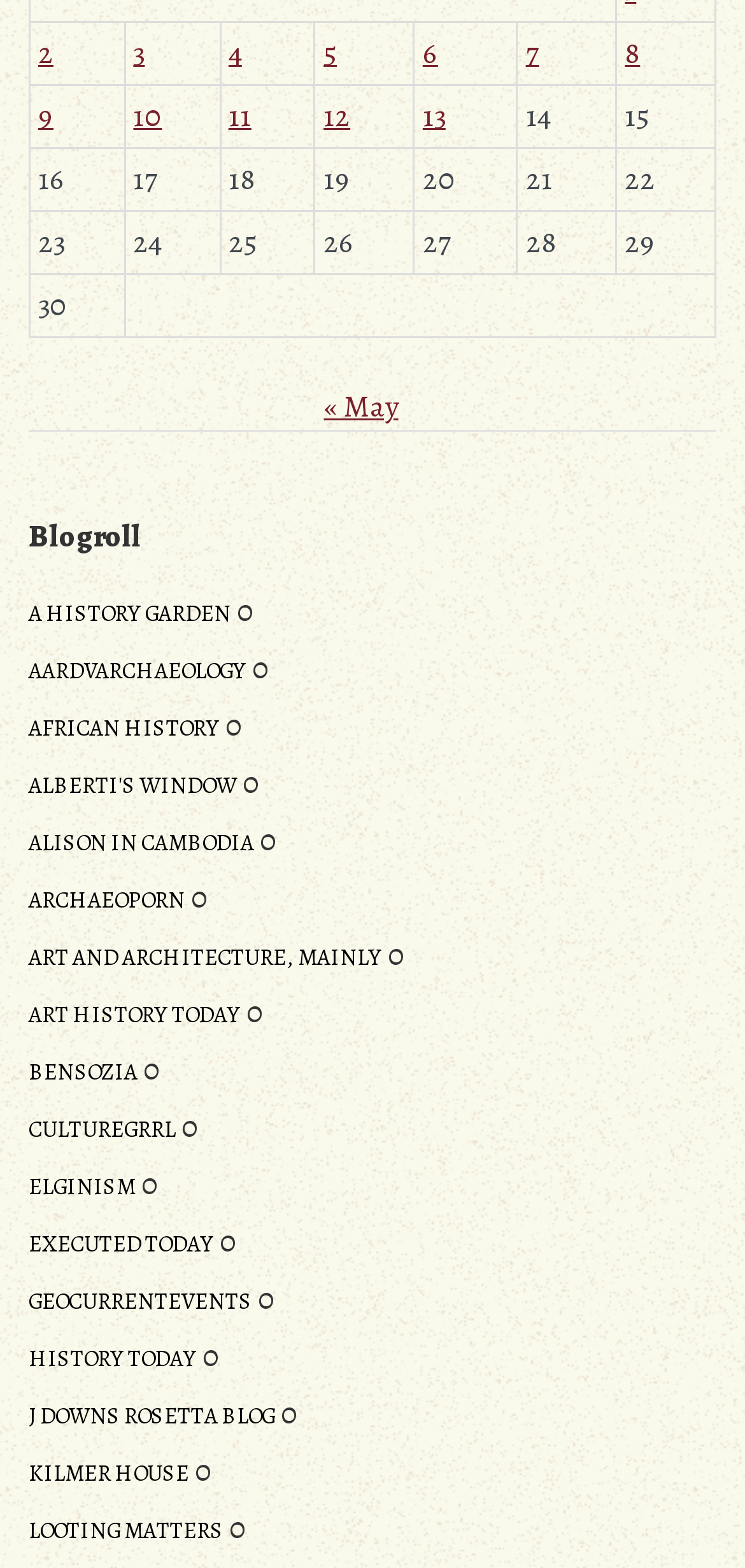What is the name of the first blog in the blogroll? Observe the screenshot and provide a one-word or short phrase answer.

A HISTORY GARDEN